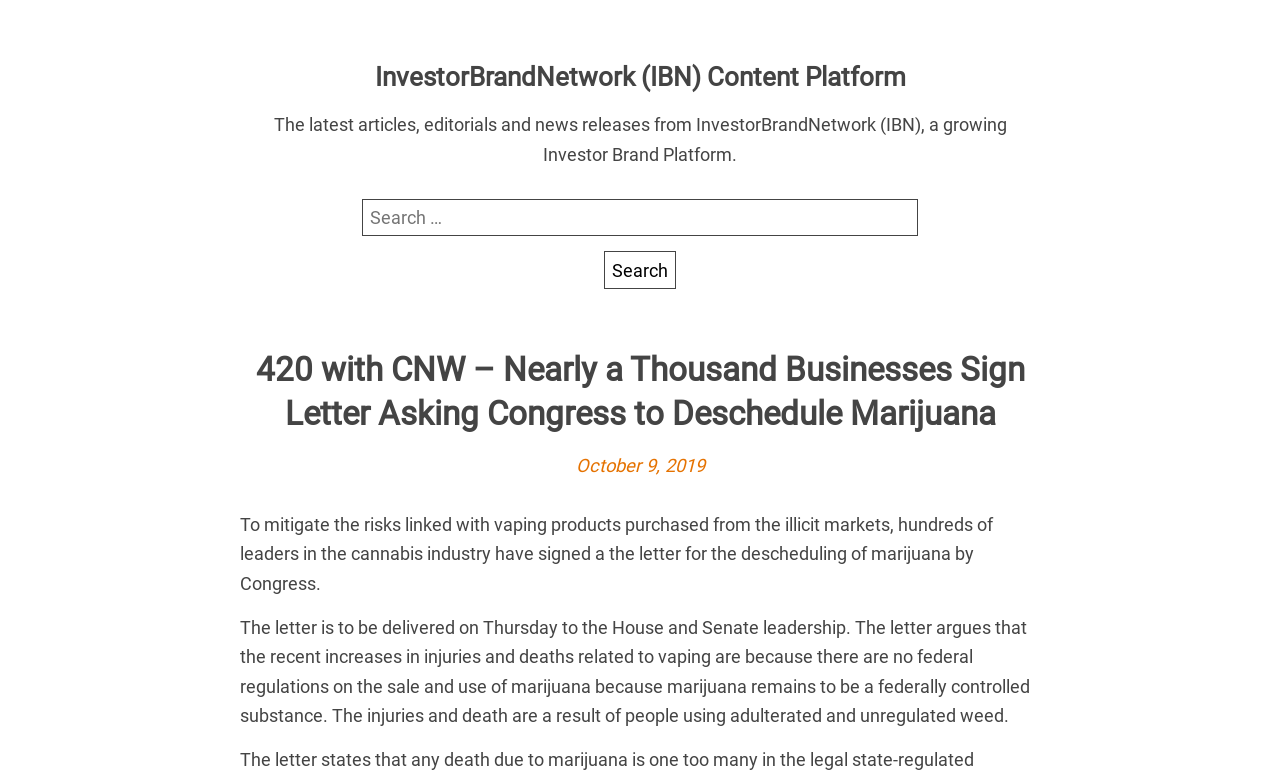Extract the bounding box coordinates for the described element: "InvestorBrandNetwork (IBN) Content Platform". The coordinates should be represented as four float numbers between 0 and 1: [left, top, right, bottom].

[0.293, 0.078, 0.707, 0.12]